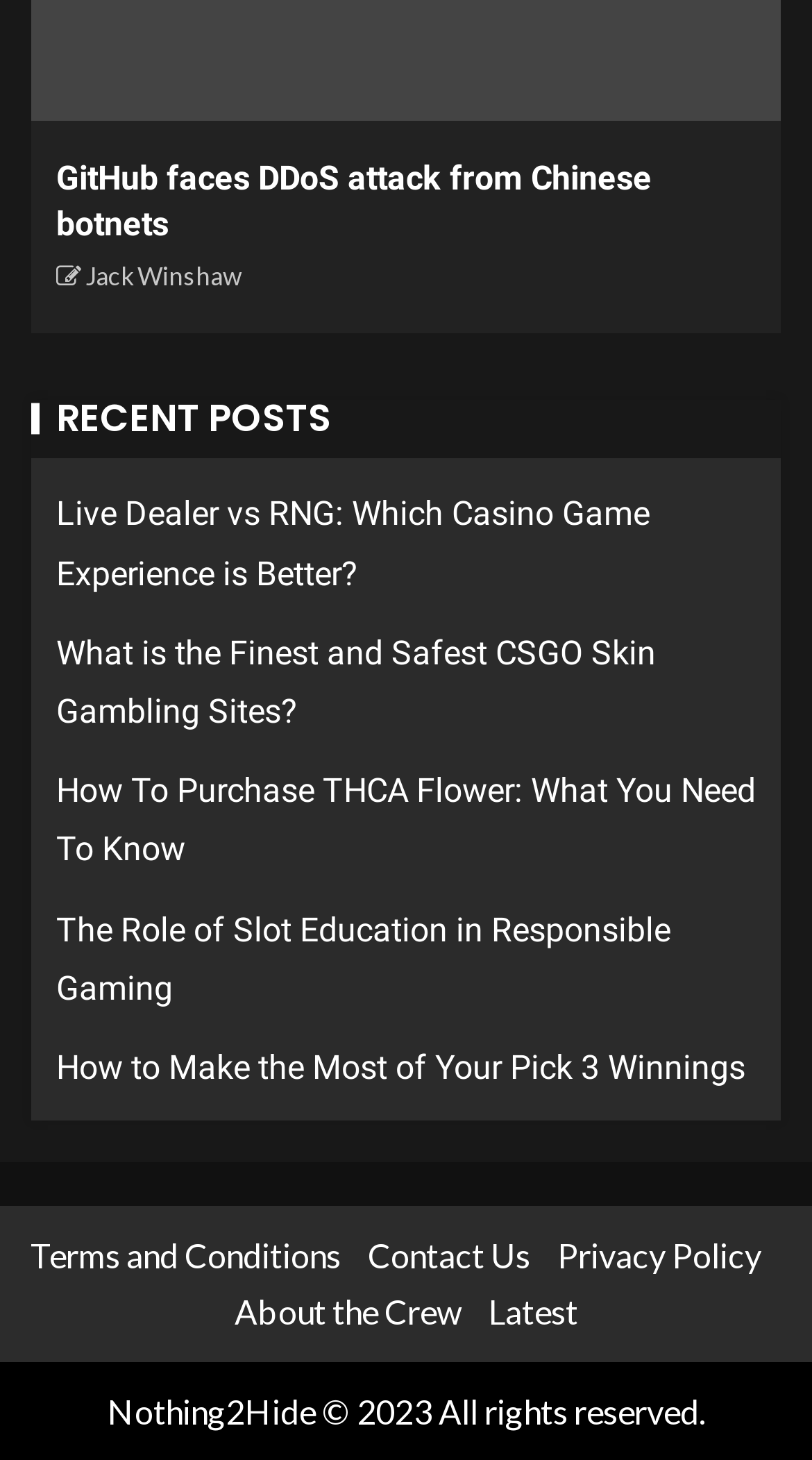Identify the bounding box coordinates for the element you need to click to achieve the following task: "Check the Terms and Conditions". Provide the bounding box coordinates as four float numbers between 0 and 1, in the form [left, top, right, bottom].

[0.037, 0.846, 0.419, 0.873]